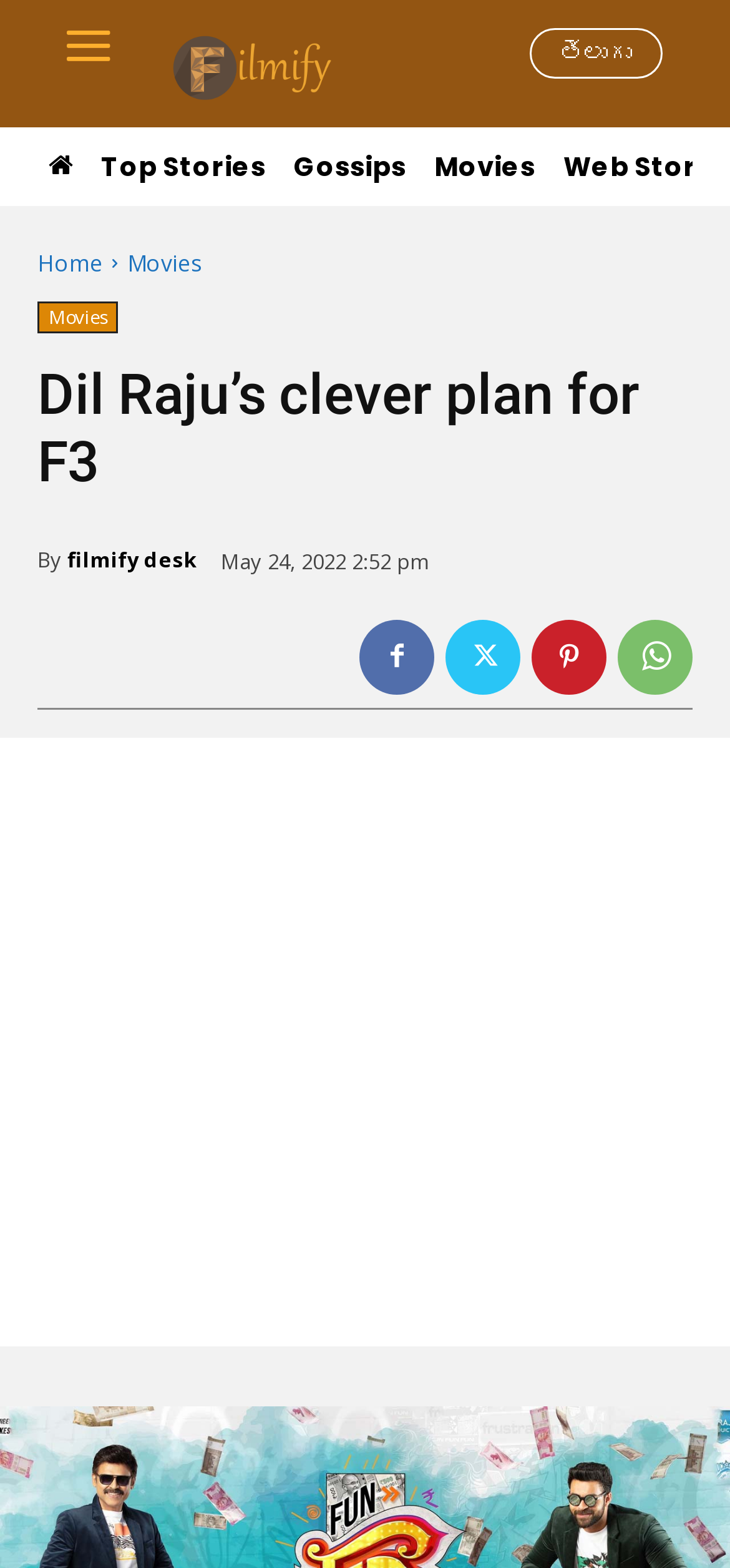What is the date of the article?
Give a single word or phrase as your answer by examining the image.

May 24, 2022